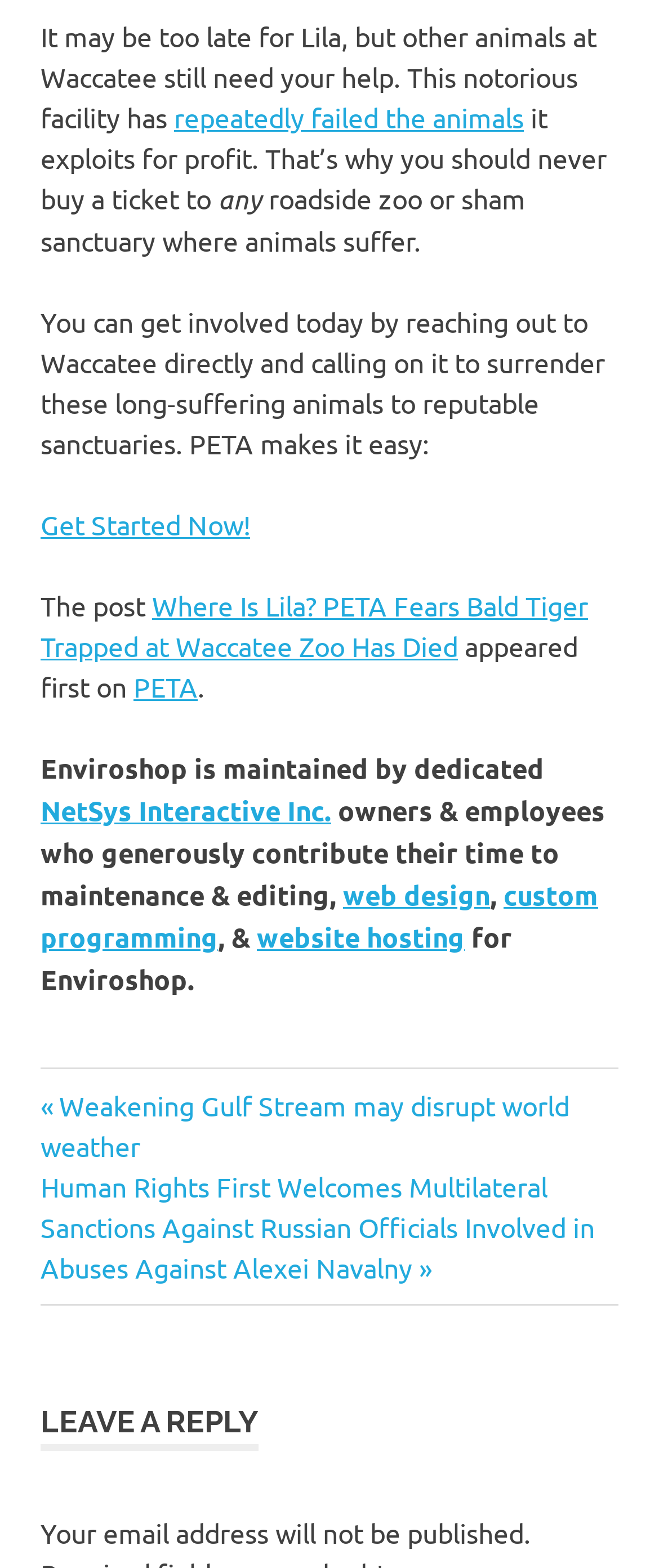What is the concern about Lila?
Provide an in-depth answer to the question, covering all aspects.

The text mentions that PETA fears that Lila, a bald tiger trapped at Waccatee Zoo, has died, and it is calling for action to help other animals at the facility.